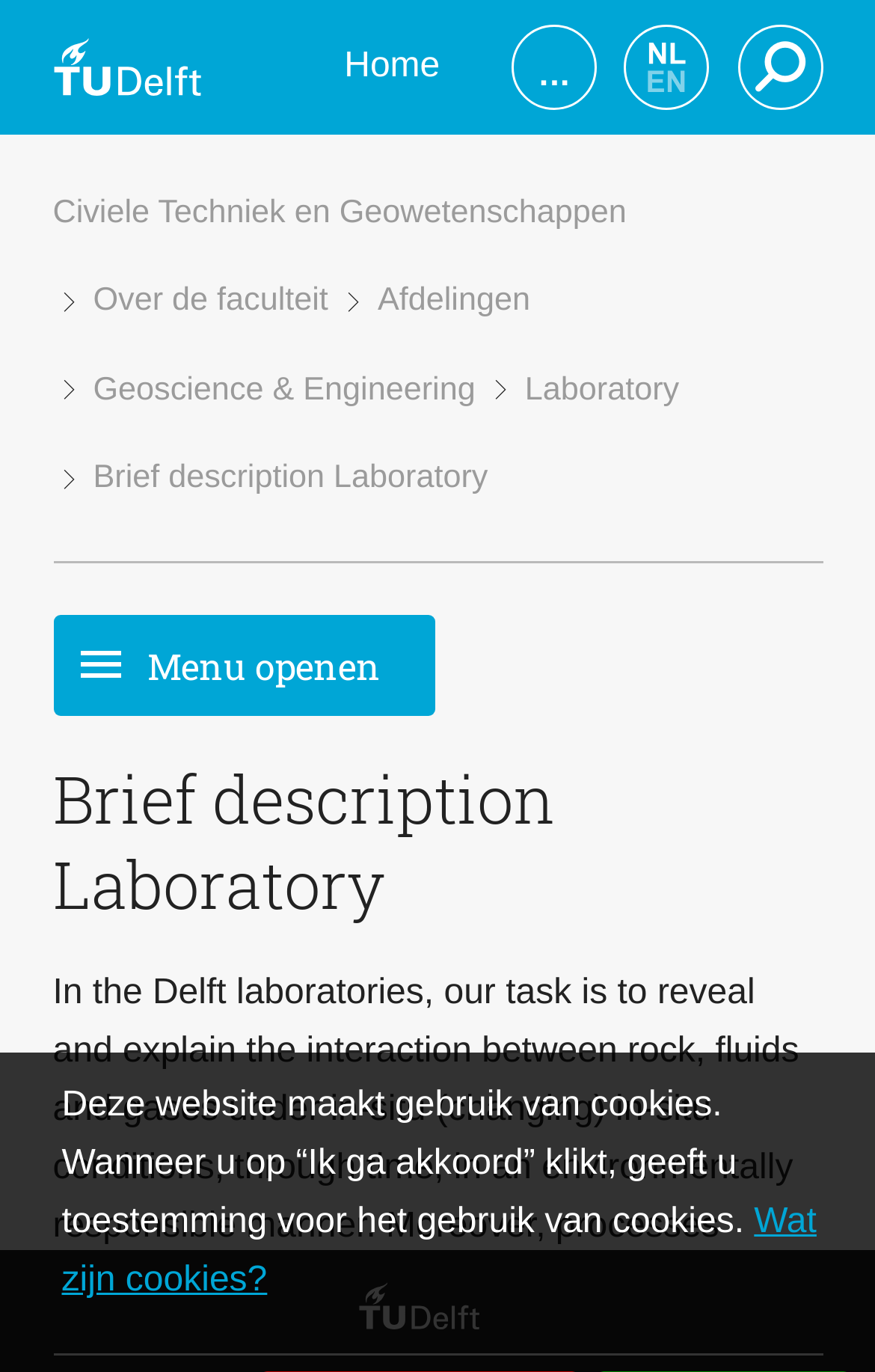What is the name of the faculty?
Please describe in detail the information shown in the image to answer the question.

I analyzed the links on the webpage and found that 'Civiele Techniek en Geowetenschappen' is one of the links, which seems to be the name of the faculty.